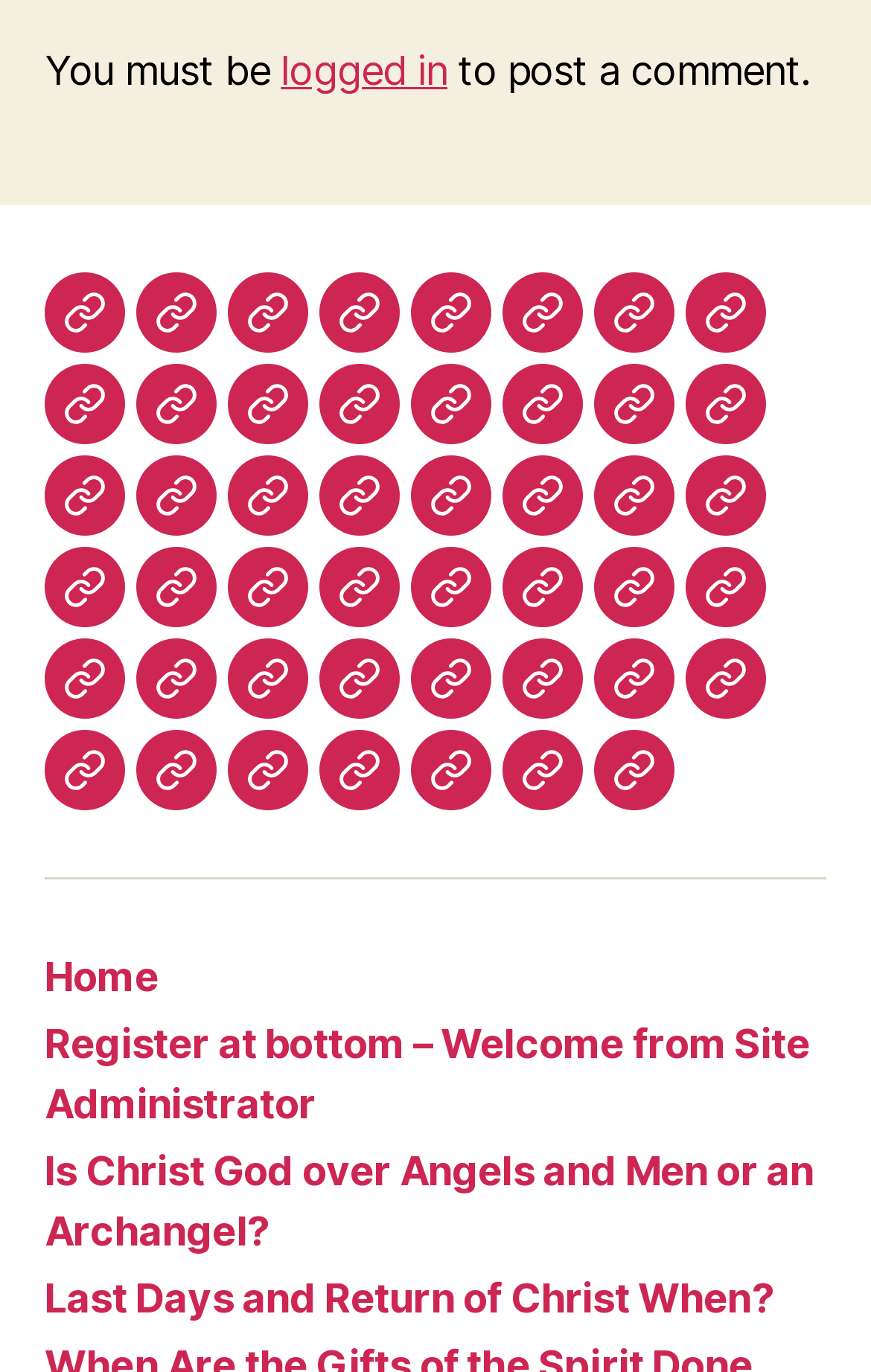How many columns are there in the navigation section?
Answer the question with as much detail as possible.

I examined the navigation section and found that all the links are stacked vertically, indicating that there is only one column.